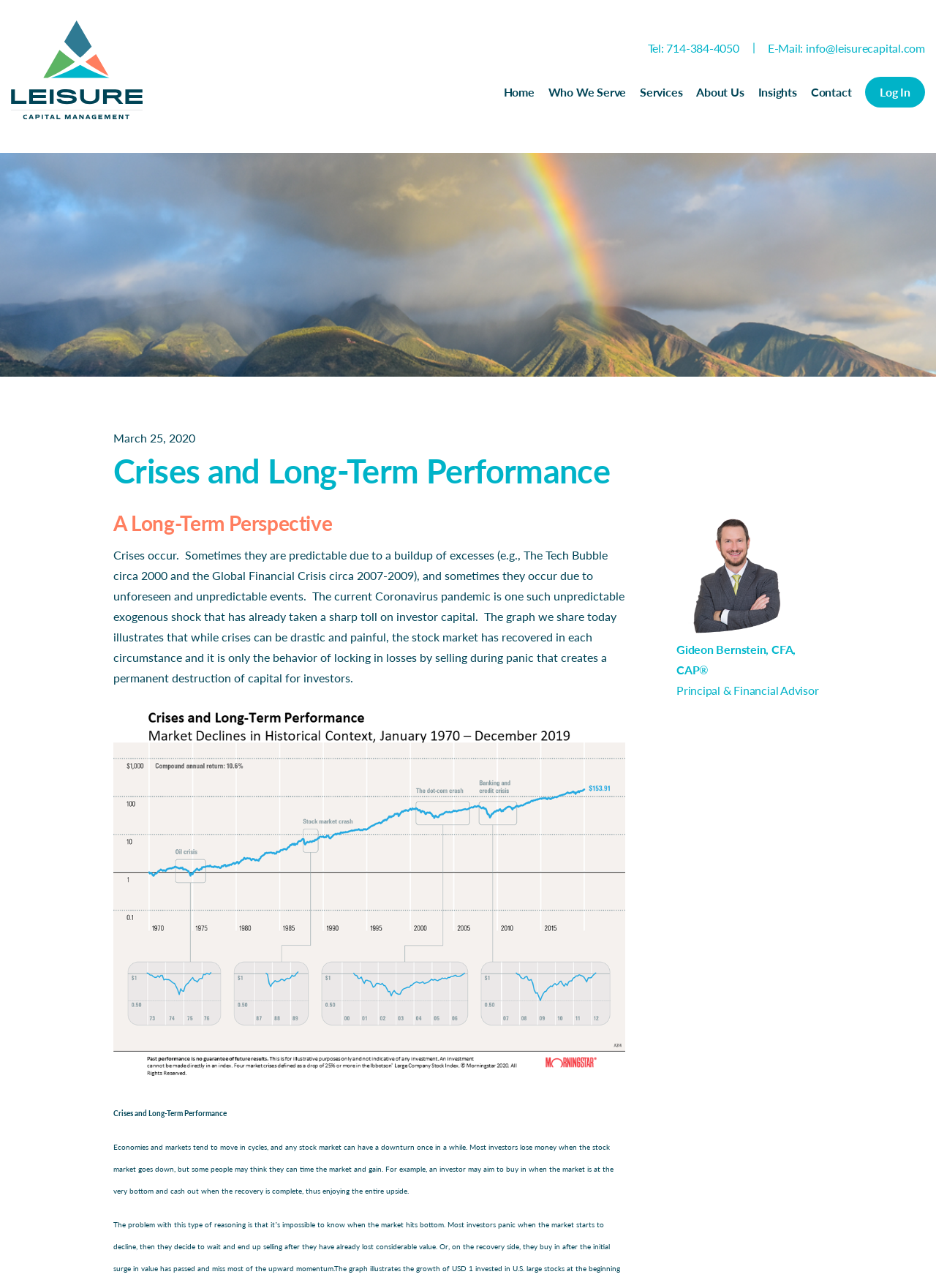Identify the bounding box coordinates for the element that needs to be clicked to fulfill this instruction: "Post your comment". Provide the coordinates in the format of four float numbers between 0 and 1: [left, top, right, bottom].

None